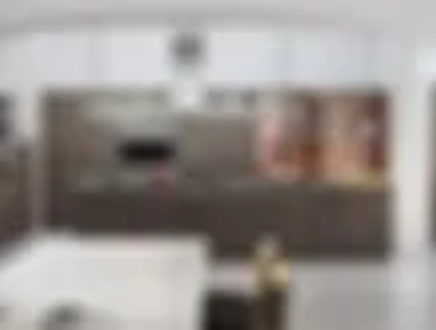Who designed the contemporary kitchen?
Using the image, elaborate on the answer with as much detail as possible.

The caption clearly states that the image showcases a contemporary kitchen designed by Kastel Group, highlighting their expertise in custom home building and remodeling.